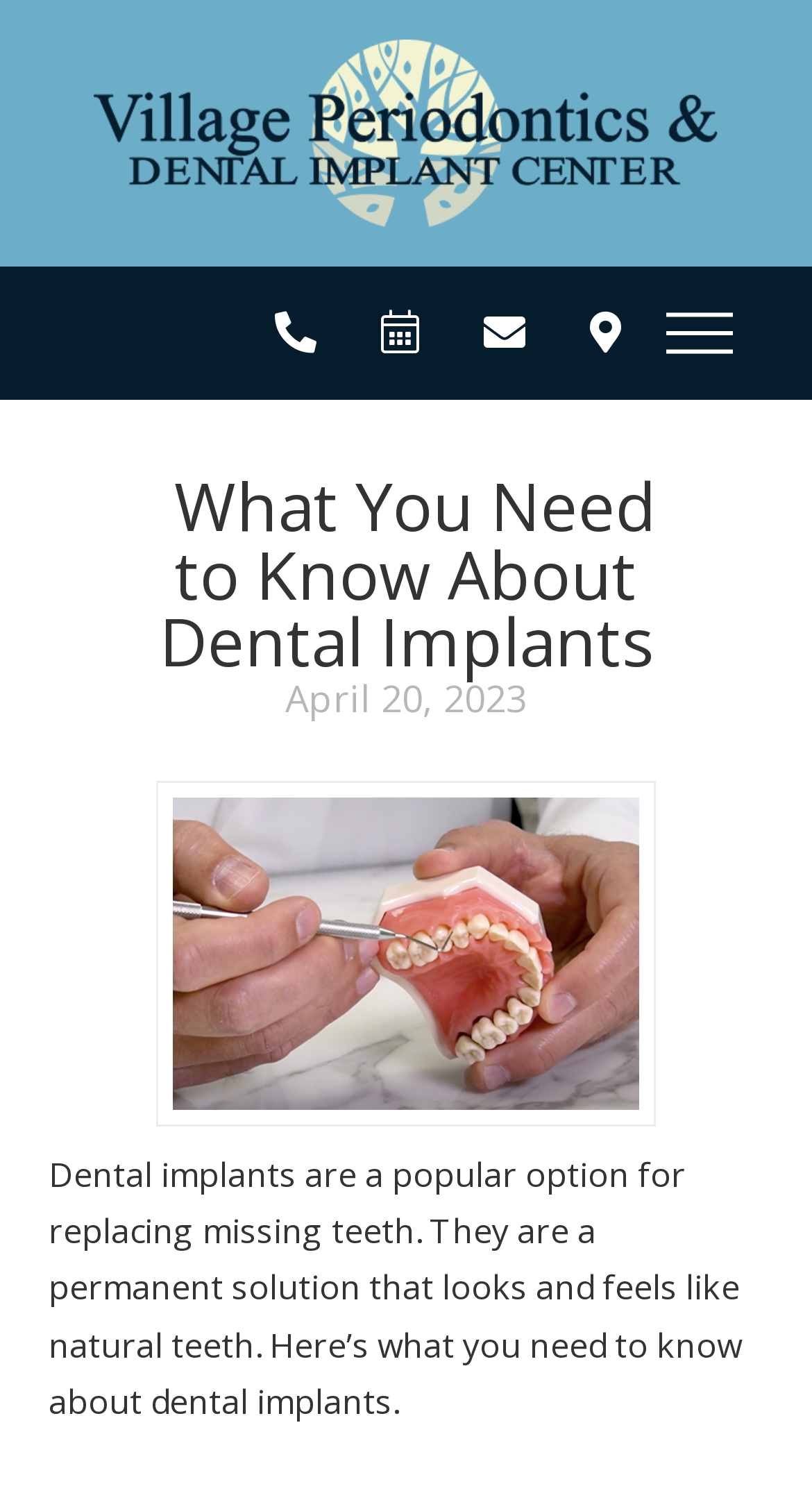Give a one-word or short phrase answer to this question: 
What is the benefit of dental implants?

Beautiful, healthy smile